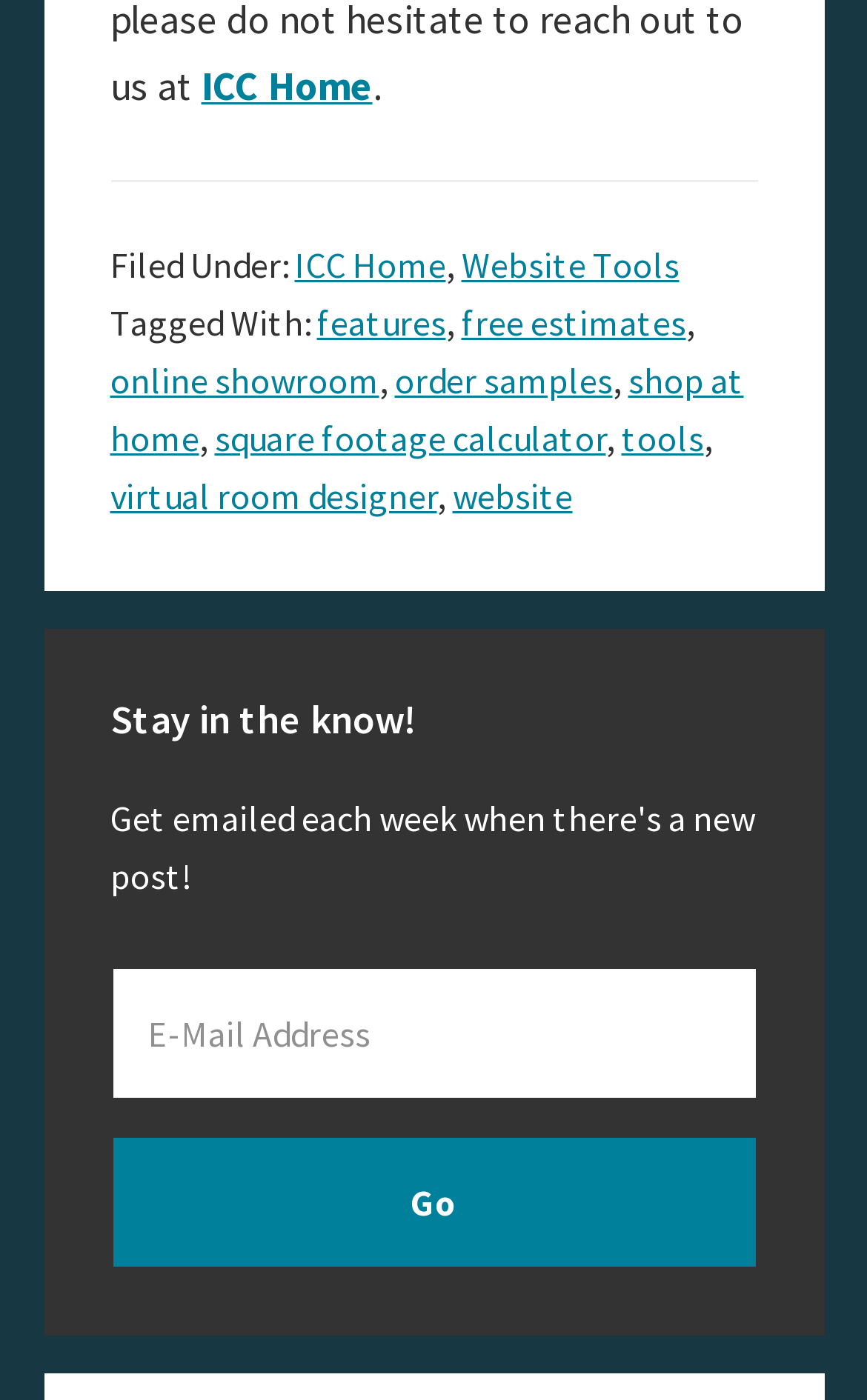Locate the bounding box of the UI element defined by this description: "aria-label="E-Mail Address" placeholder="E-Mail Address"". The coordinates should be given as four float numbers between 0 and 1, formatted as [left, top, right, bottom].

[0.127, 0.69, 0.873, 0.786]